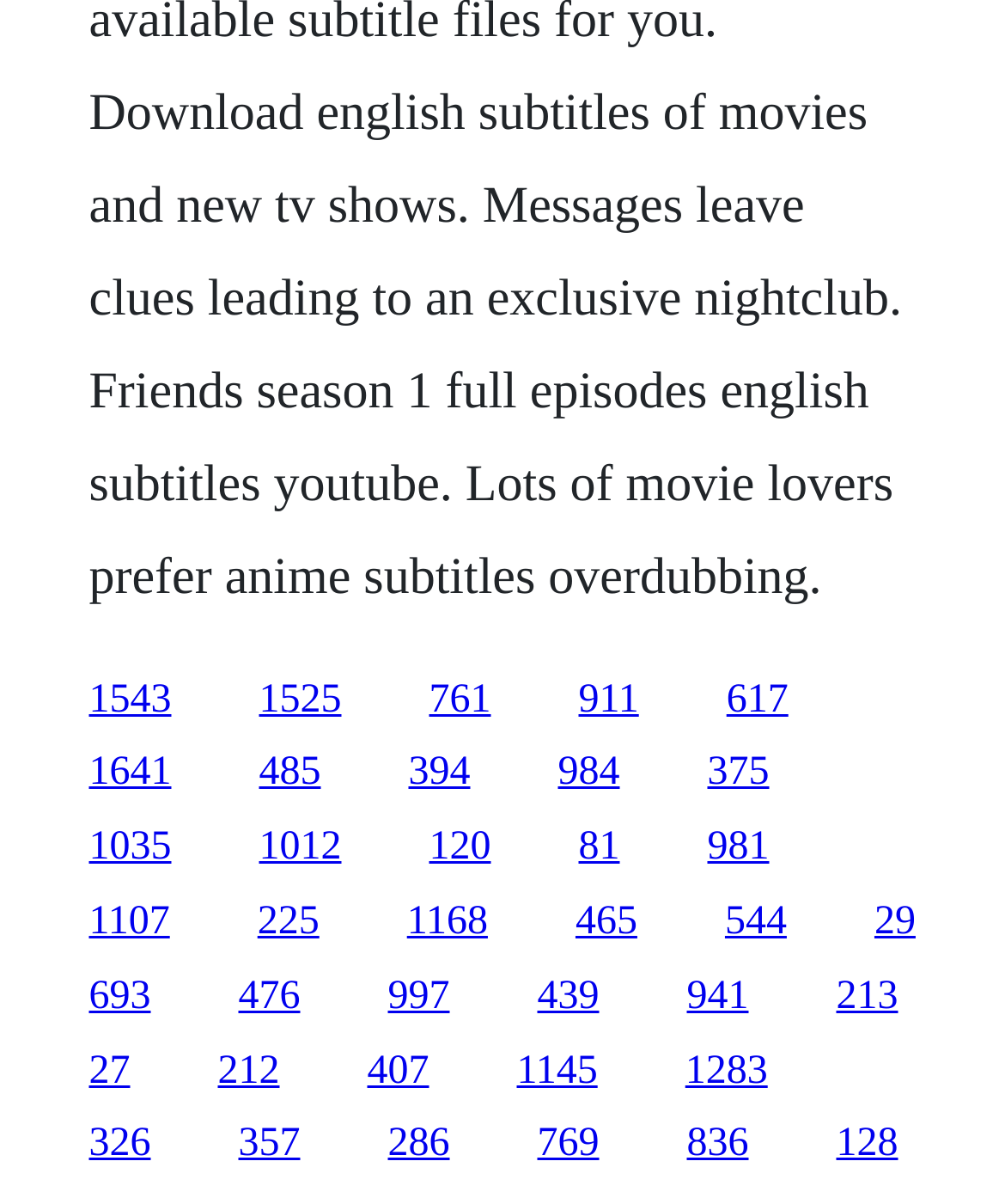Is the link '981' located below the link '911'?
Using the image as a reference, give an elaborate response to the question.

I compared the y1 and y2 coordinates of the links '981' and '911' and found that the y1 coordinate of '981' is greater than the y1 coordinate of '911', indicating that '981' is located below '911'.